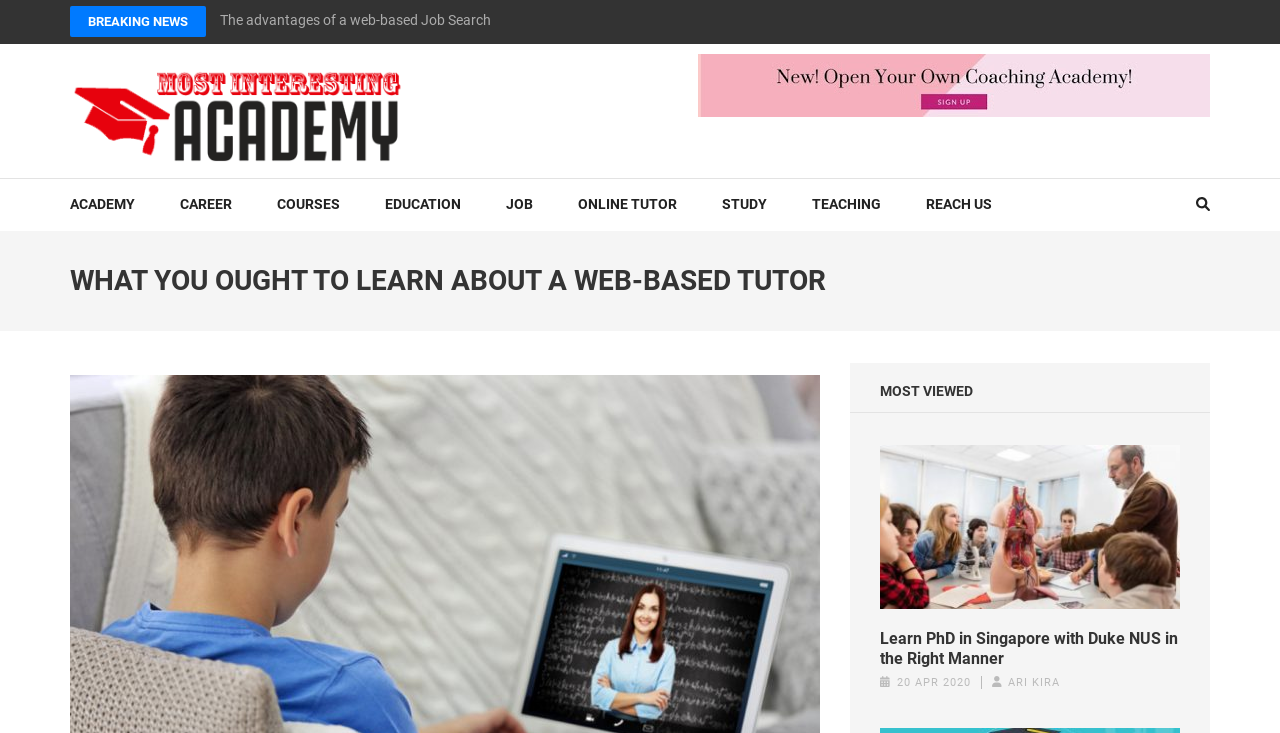Please specify the bounding box coordinates of the clickable section necessary to execute the following command: "Visit Most Interesting Academy homepage".

[0.055, 0.098, 0.328, 0.124]